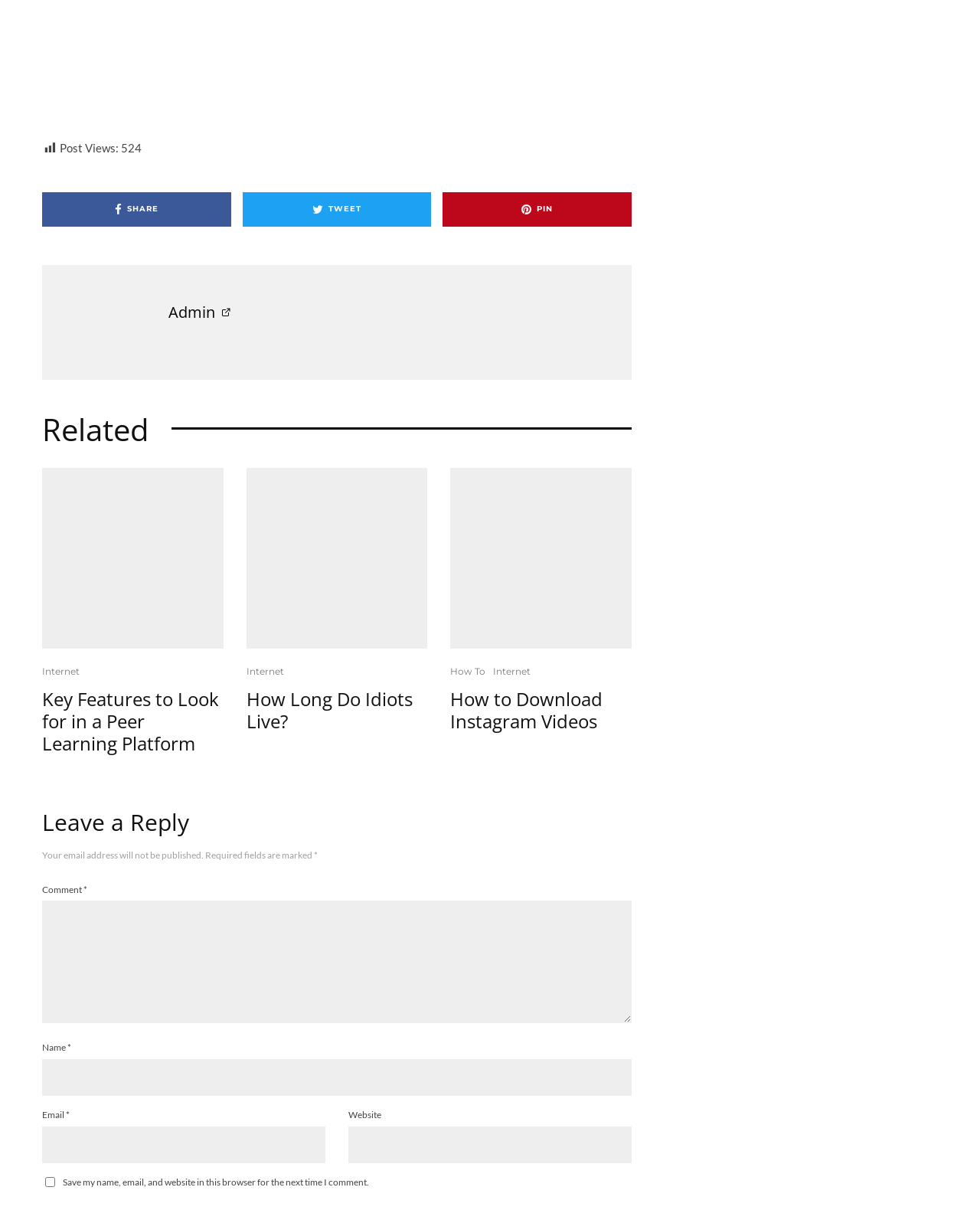How many social media sharing options are available?
Answer the question with as much detail as possible.

There are three social media sharing options available, which are 'Share', 'Tweet', and 'Pin', indicated by the link elements with bounding box coordinates [0.043, 0.159, 0.236, 0.187], [0.247, 0.159, 0.44, 0.187], and [0.452, 0.159, 0.645, 0.187] respectively.